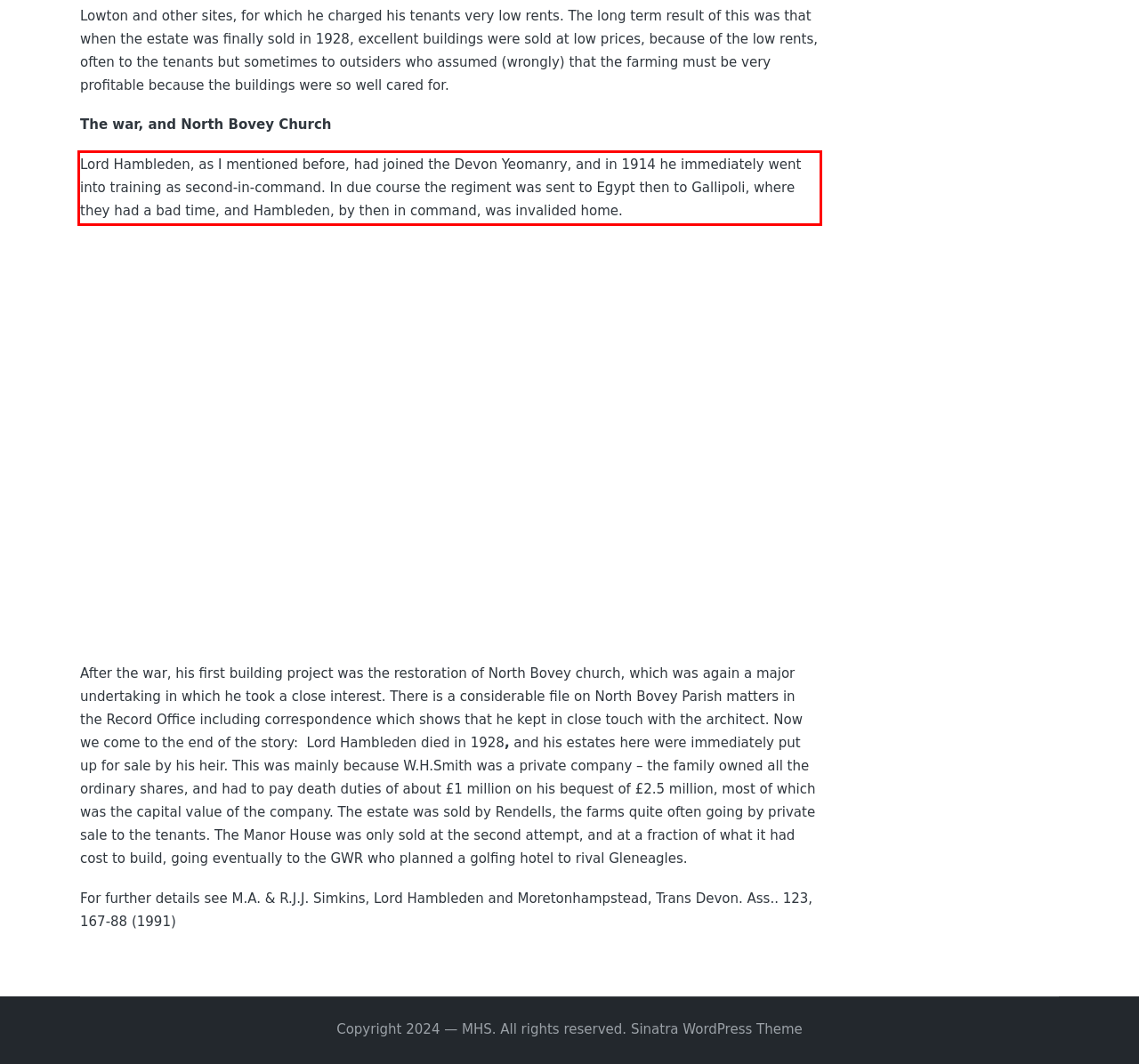Please extract the text content from the UI element enclosed by the red rectangle in the screenshot.

Lord Hambleden, as I mentioned before, had joined the Devon Yeomanry, and in 1914 he immediately went into training as second-in-command. In due course the regiment was sent to Egypt then to Gallipoli, where they had a bad time, and Hambleden, by then in command, was invalided home.